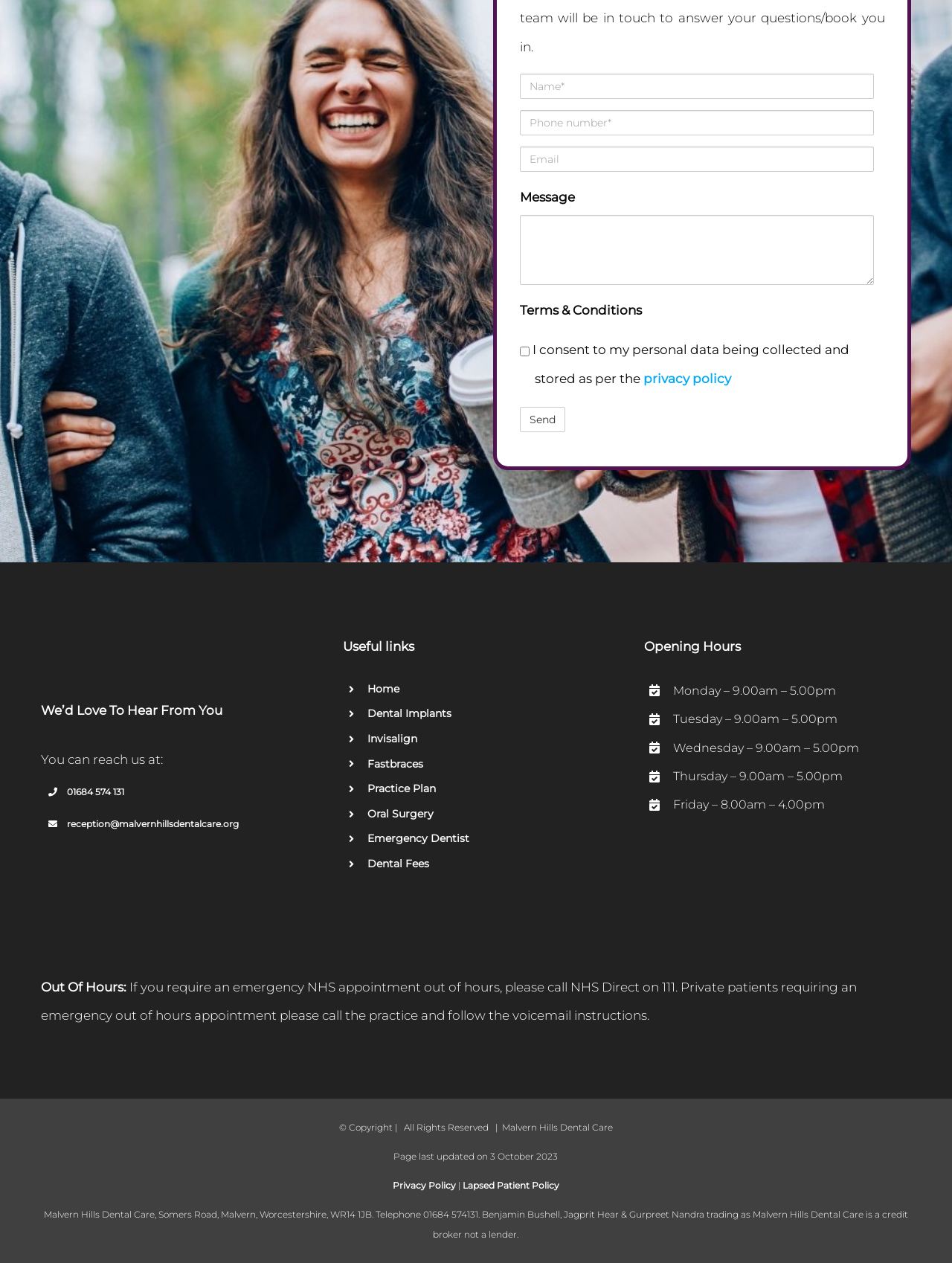What is the name of the dental care?
Refer to the image and respond with a one-word or short-phrase answer.

Malvern Hills Dental Care